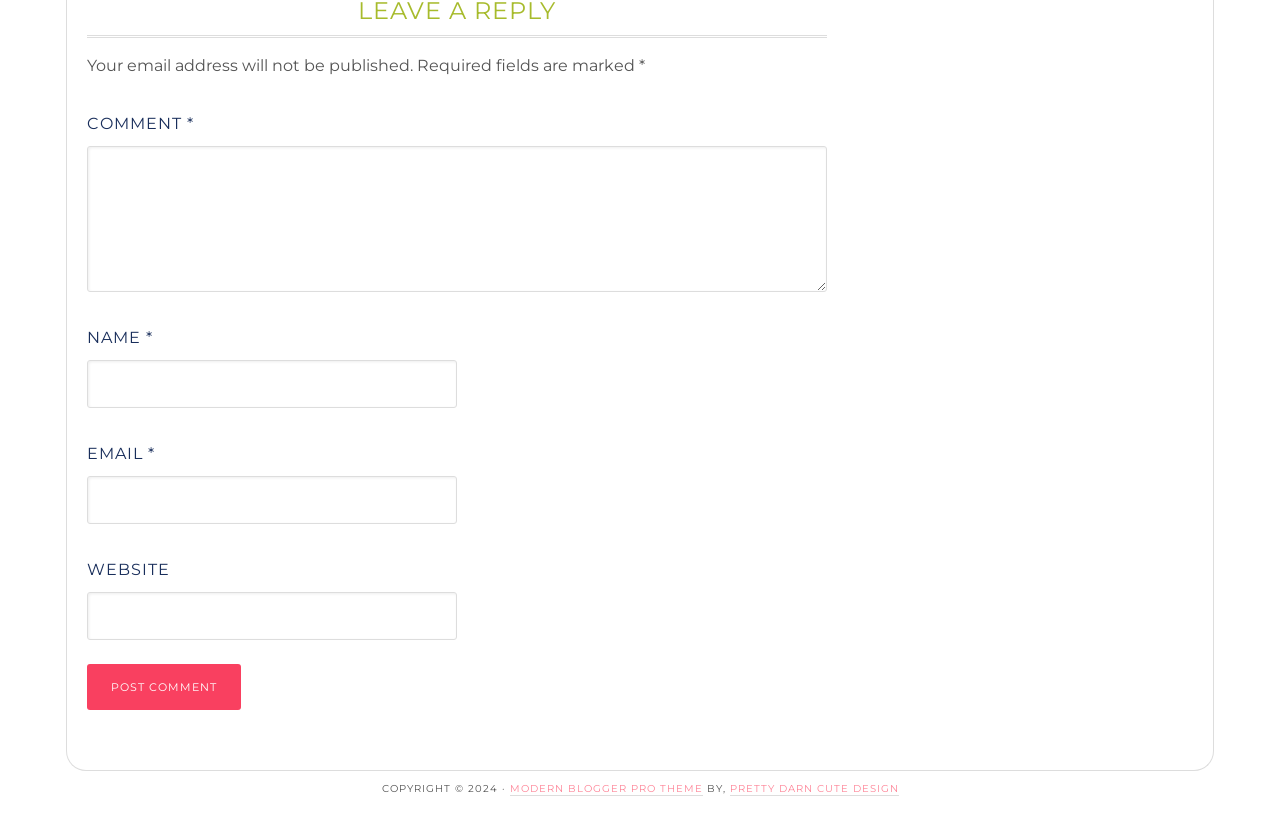Provide your answer in a single word or phrase: 
What is the copyright year mentioned at the bottom of the webpage?

2024